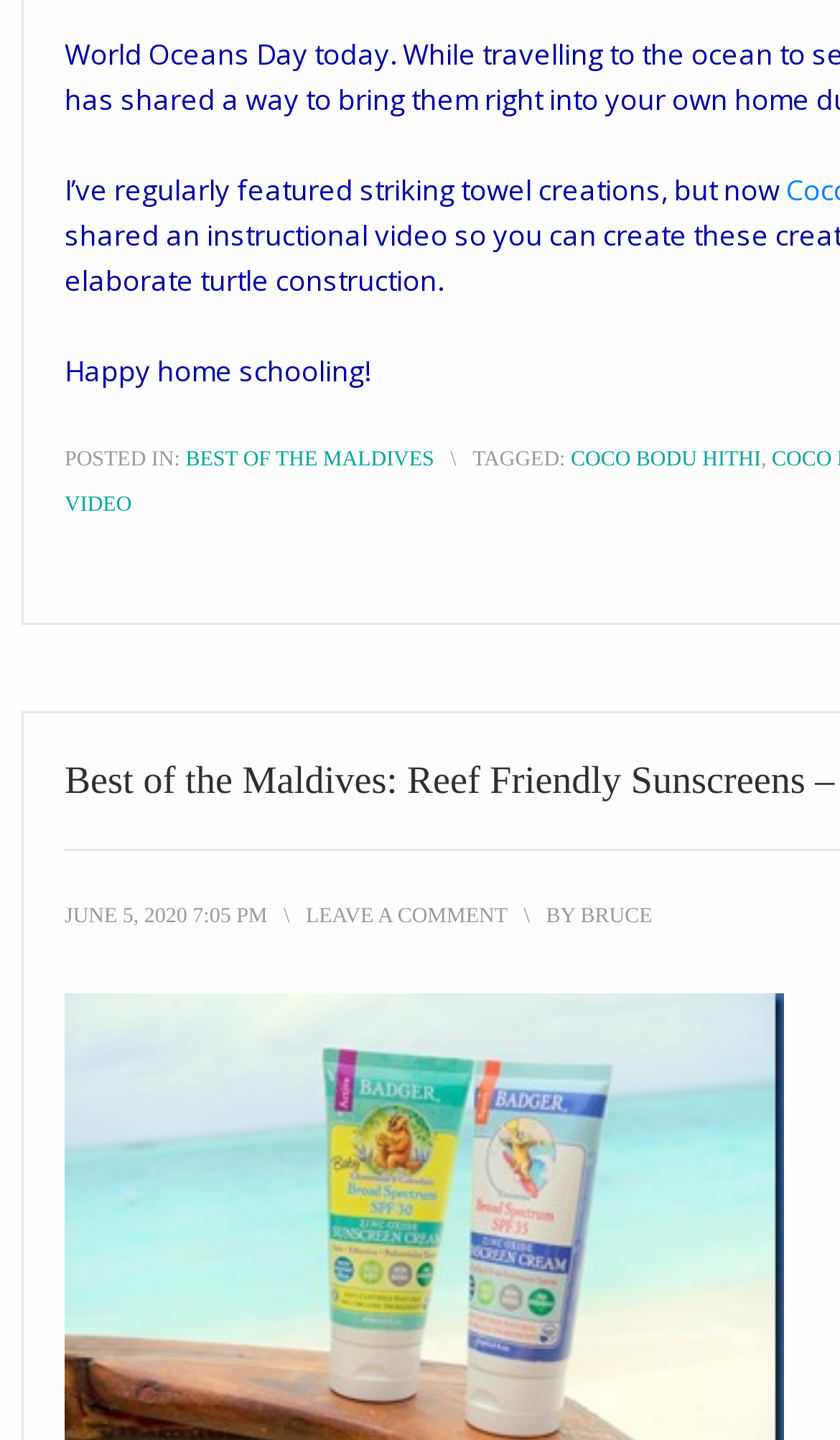What is the topic of the linked video?
Based on the screenshot, give a detailed explanation to answer the question.

The topic of the linked video can be inferred from the link element with the text 'Gili Lankanfushi - sun screen' which is located at the bottom of the post, indicating that it is the topic or title of the linked video.